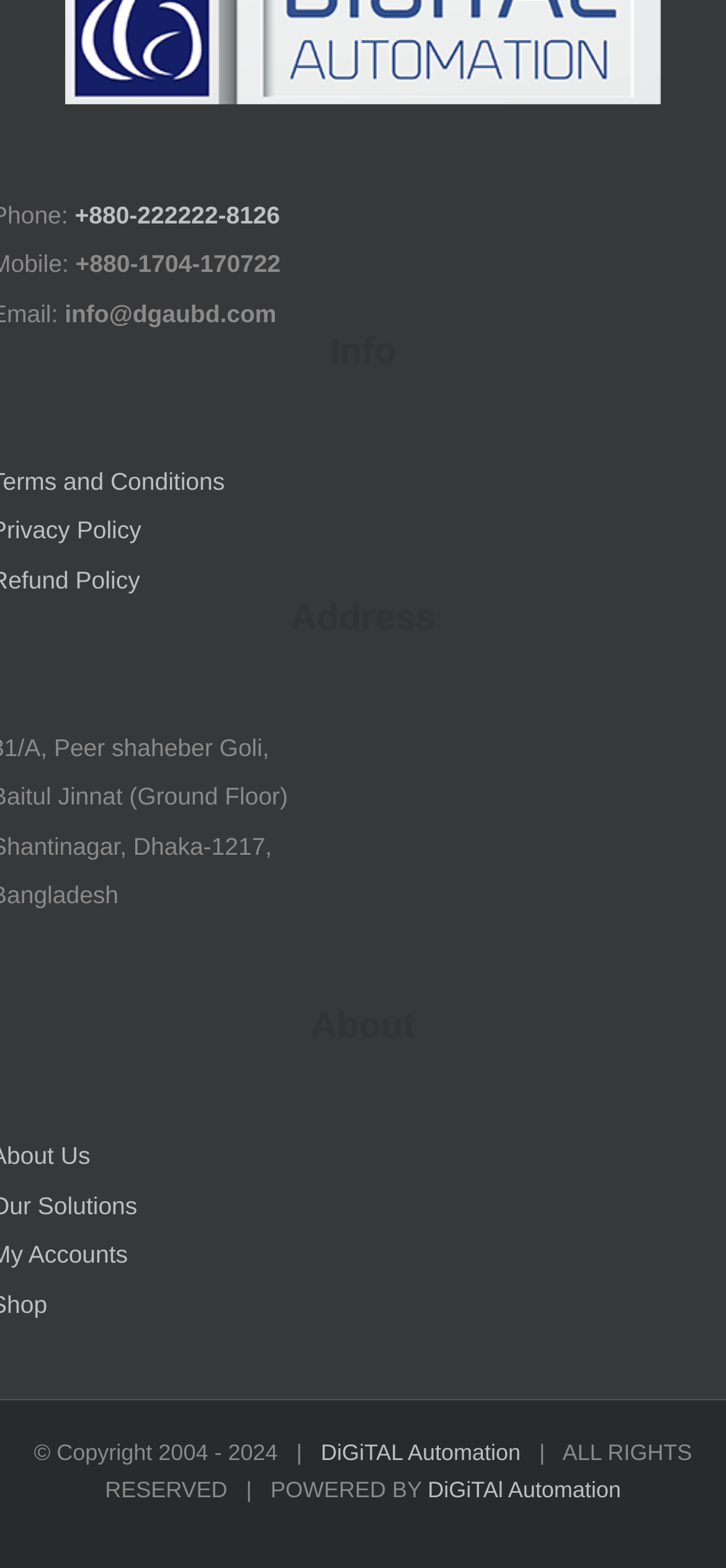Please answer the following question using a single word or phrase: 
What is the copyright year range?

2004 - 2024